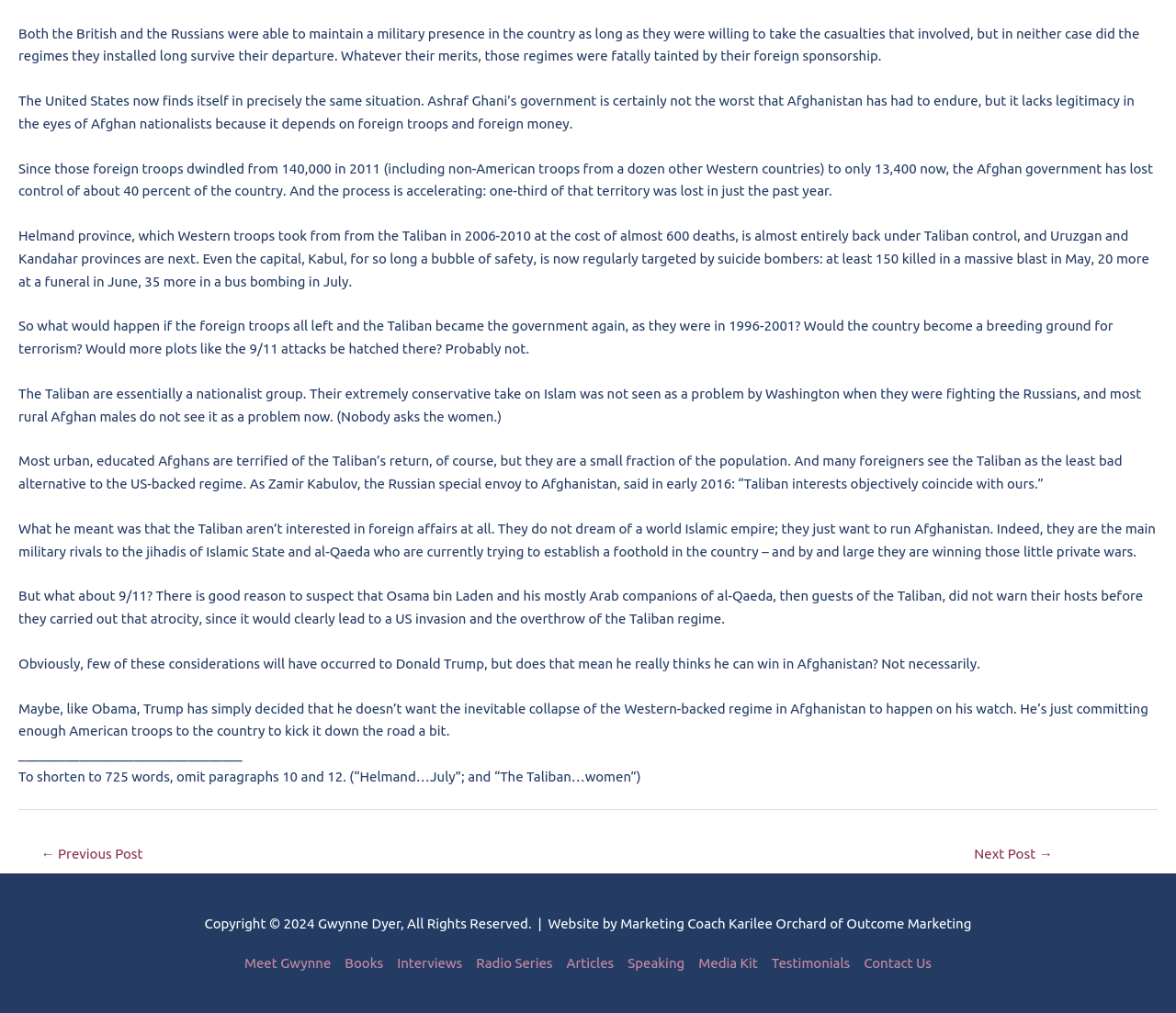Identify the bounding box of the UI element described as follows: "Meet Gwynne". Provide the coordinates as four float numbers in the range of 0 to 1 [left, top, right, bottom].

[0.208, 0.943, 0.287, 0.958]